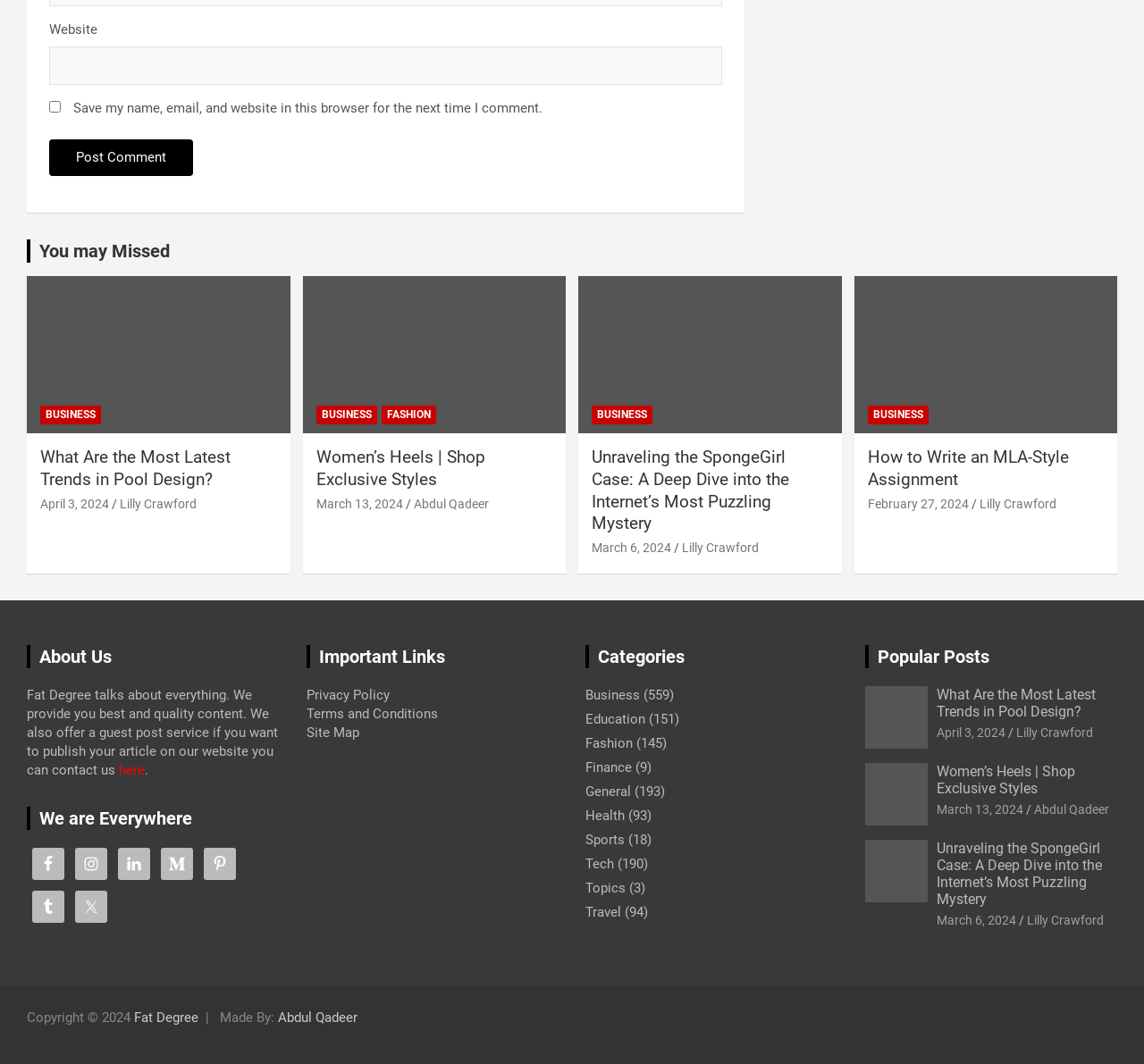Answer succinctly with a single word or phrase:
How many social media platforms are listed under 'We are Everywhere'?

7